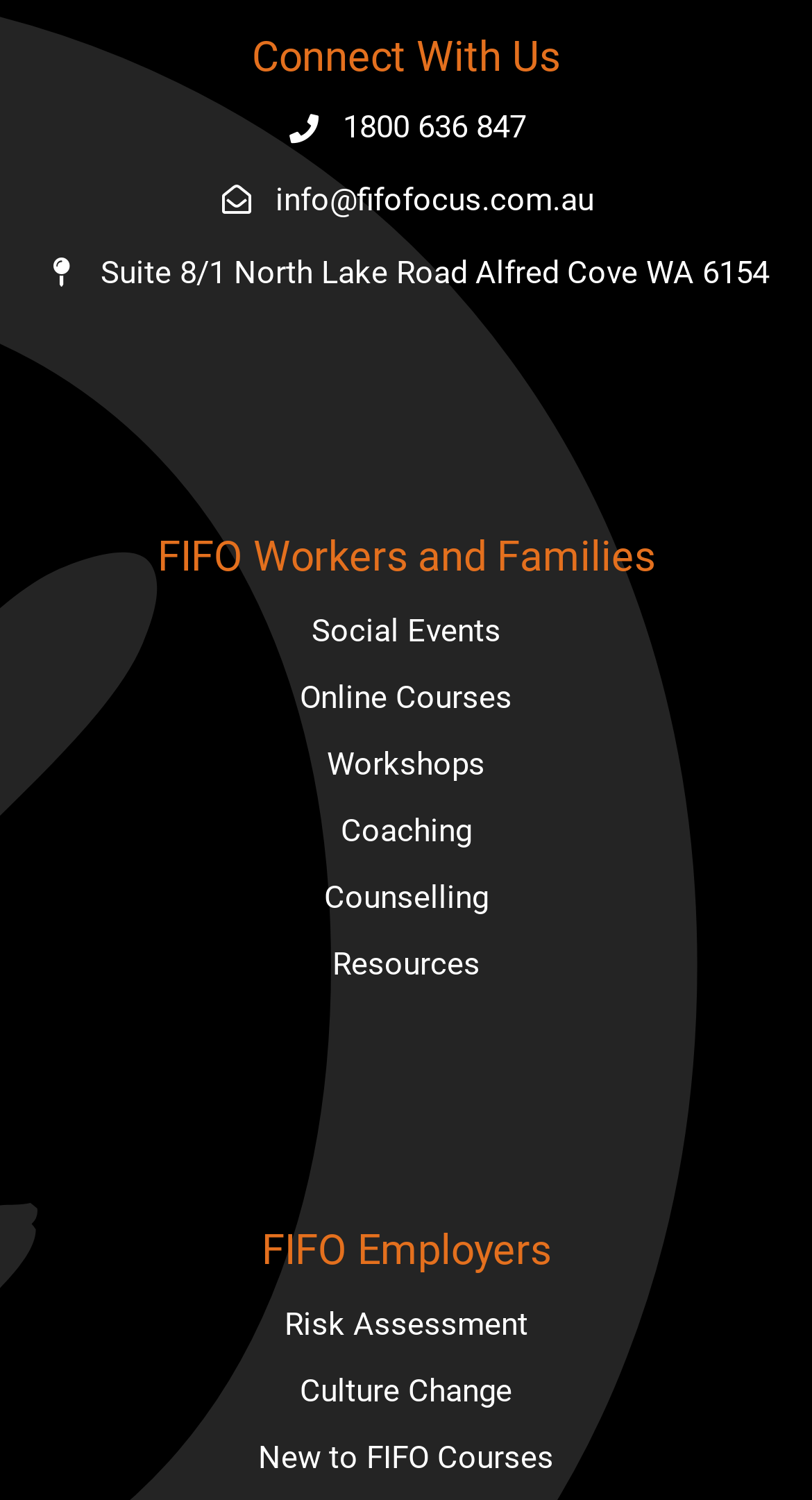Determine the bounding box coordinates for the area that should be clicked to carry out the following instruction: "Get coaching".

[0.026, 0.531, 0.974, 0.576]